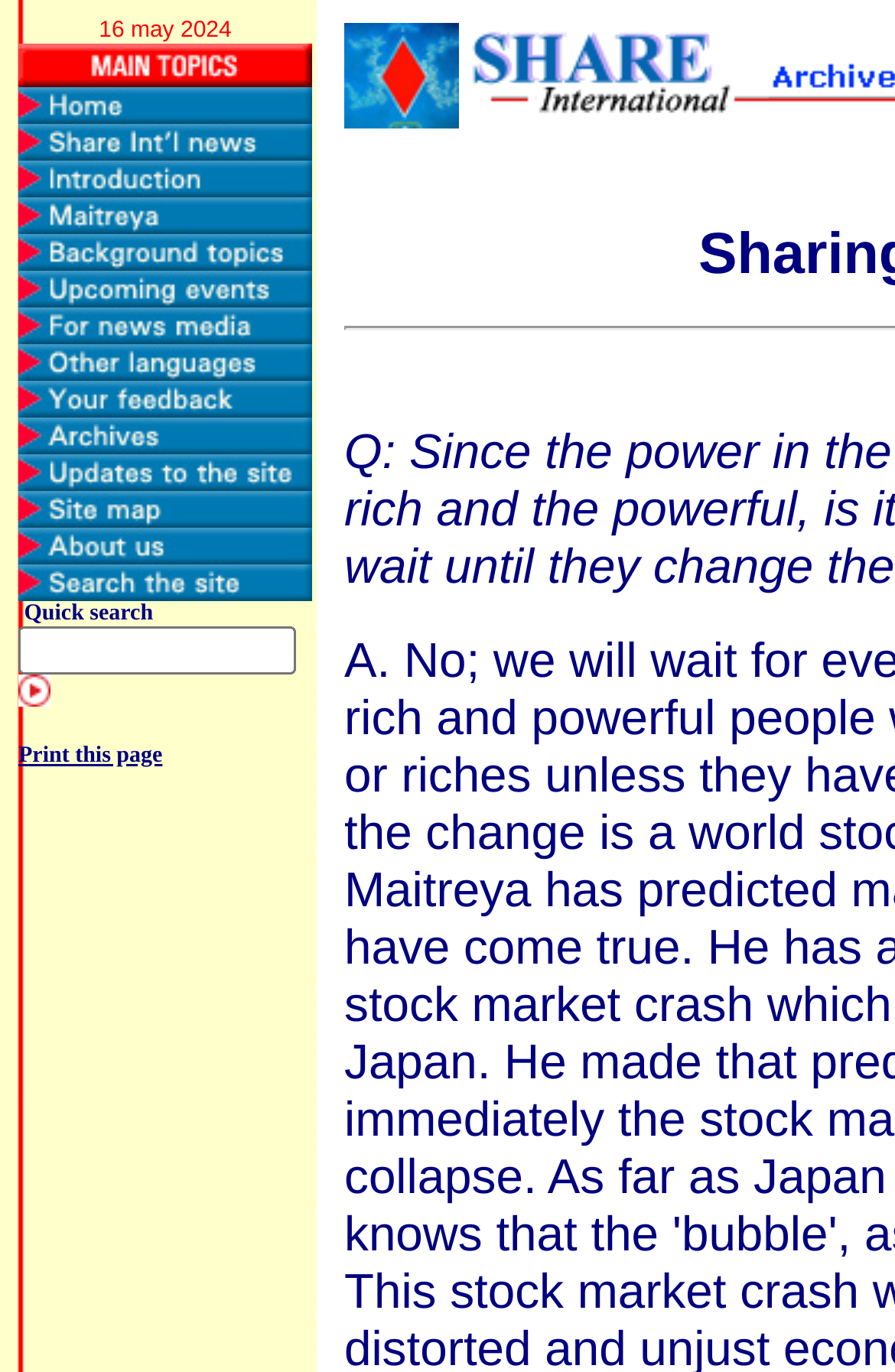Write a detailed summary of the webpage.

This webpage is about sharing and has a FAQ section. At the top, there is a date "16 may 2024" and a main image. Below the main image, there is a navigation menu with links to different sections, including "Home", "News", "Intro", "Maitreya", "Background", "Events", "Media", "Languages", "Feedback", "Archives", "Updates", "Site map", "About us", and "Search". Each link has an accompanying image.

On the right side of the navigation menu, there is a search bar with a submit button. Below the search bar, there is a link to "Print this page". At the very bottom of the page, there are two images, one on the left and one on the right, both labeled "Share International Home".

The overall layout of the page is organized into a table structure, with each section and element carefully positioned and aligned. The use of images and links creates a visually appealing and interactive experience for the user.